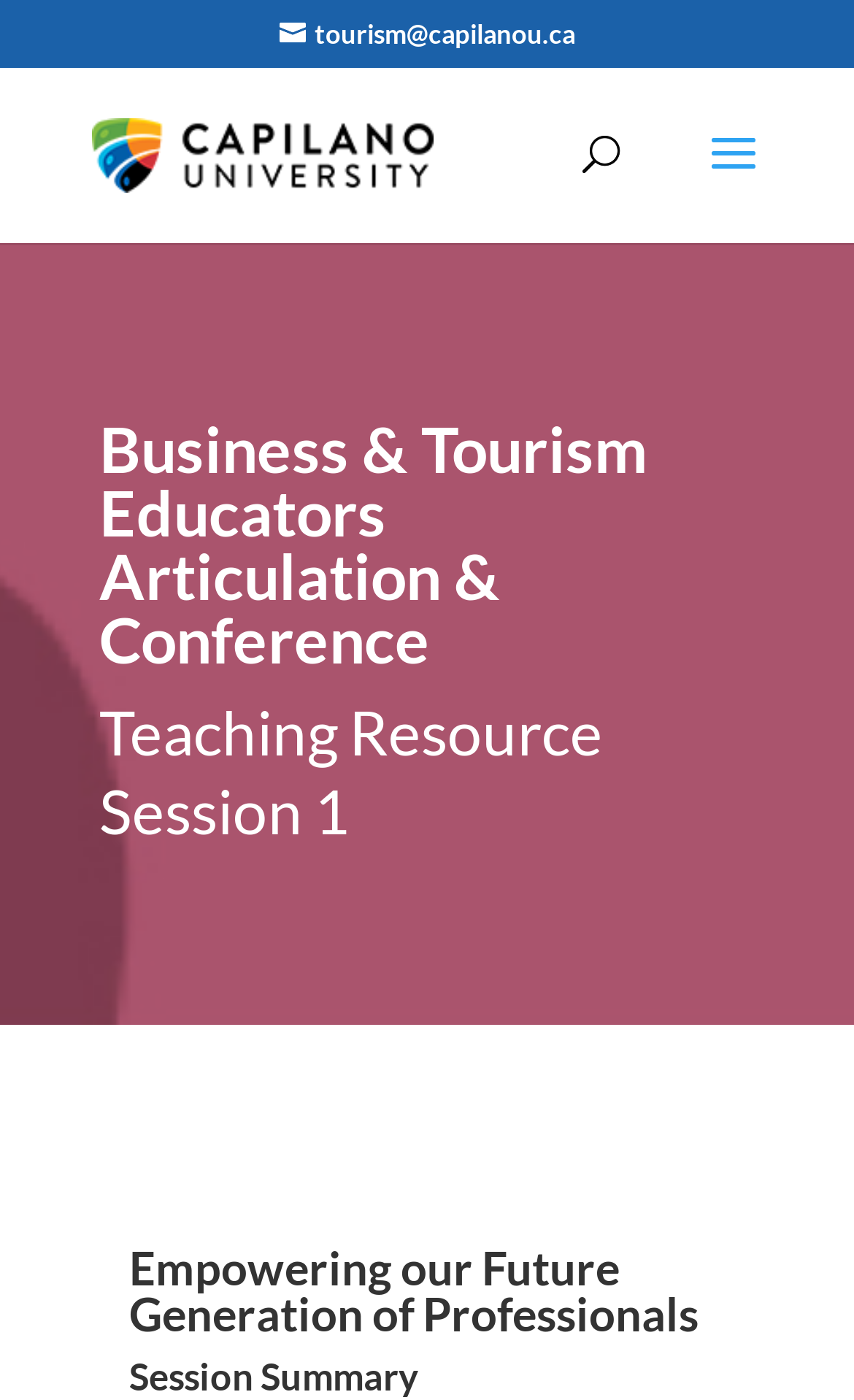Is there an image on the page?
Based on the visual content, answer with a single word or a brief phrase.

Yes